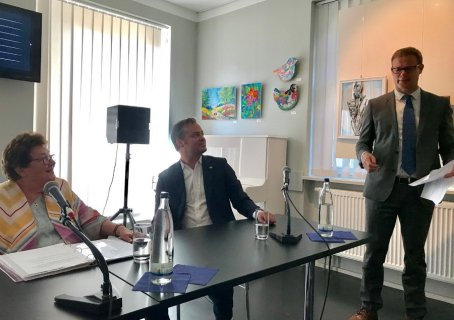Create an exhaustive description of the image.

In this engaging scene set in a well-lit room adorned with colorful artwork, three individuals participate in a discussion, likely related to the documentary "Mischling." On the right, a man in a suit delivers a presentation while holding documents, indicating he is the speaker for the event. To his left, a man dressed in smart-casual attire listens intently, embodying the role of a participant or moderator. Meanwhile, on the left, a woman with a warm smile and a striped jacket appears to be engaged in the conversation, possibly responding to the speaker or preparing to share her insights. The table is organized with microphones and water bottles, suggesting a formal setting for dialogue. This image captures a moment from the event co-hosted by the Canadian Consulate in Munich, drawing attention to significant discussions surrounding history and memory in the context of human rights.